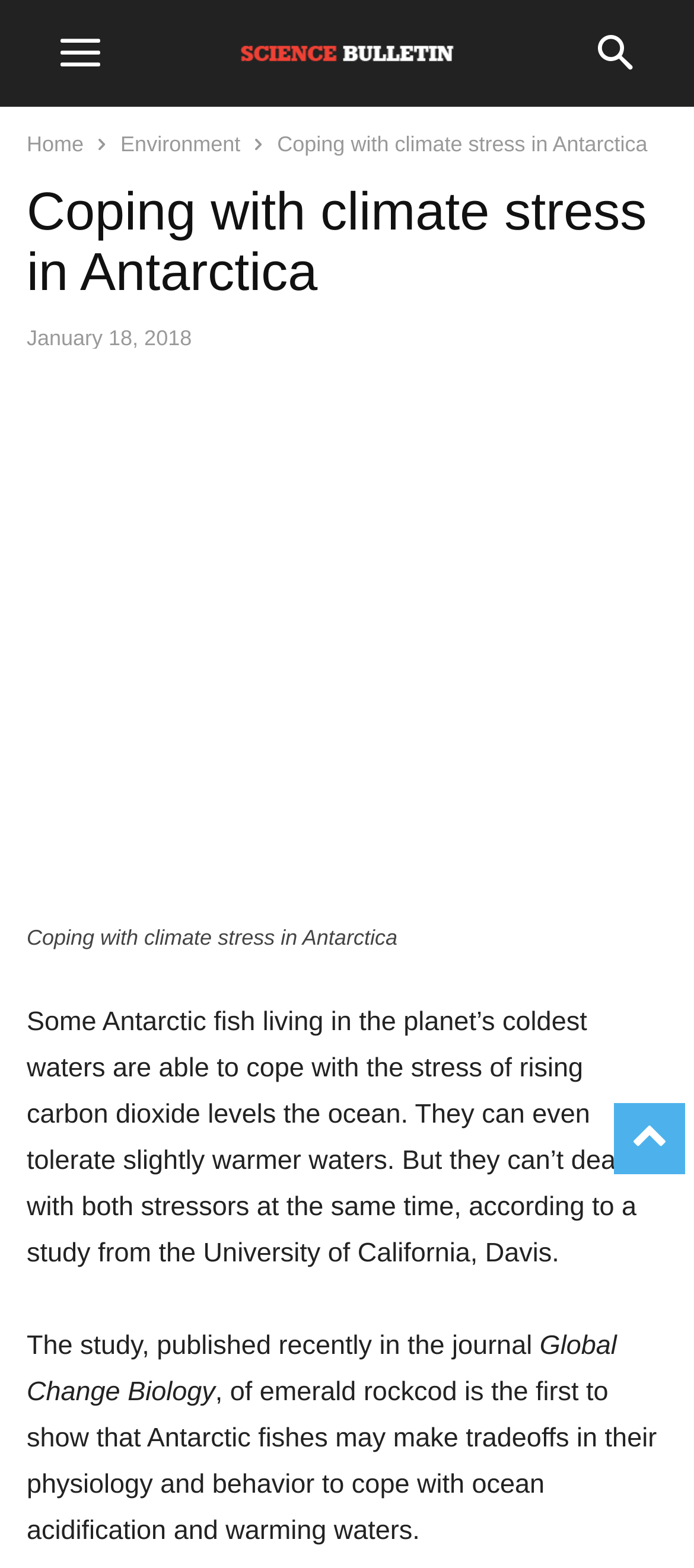What is the name of the university mentioned in the article?
Please ensure your answer to the question is detailed and covers all necessary aspects.

I found the answer by reading the text below the figure, which mentions a study from the University of California, Davis.